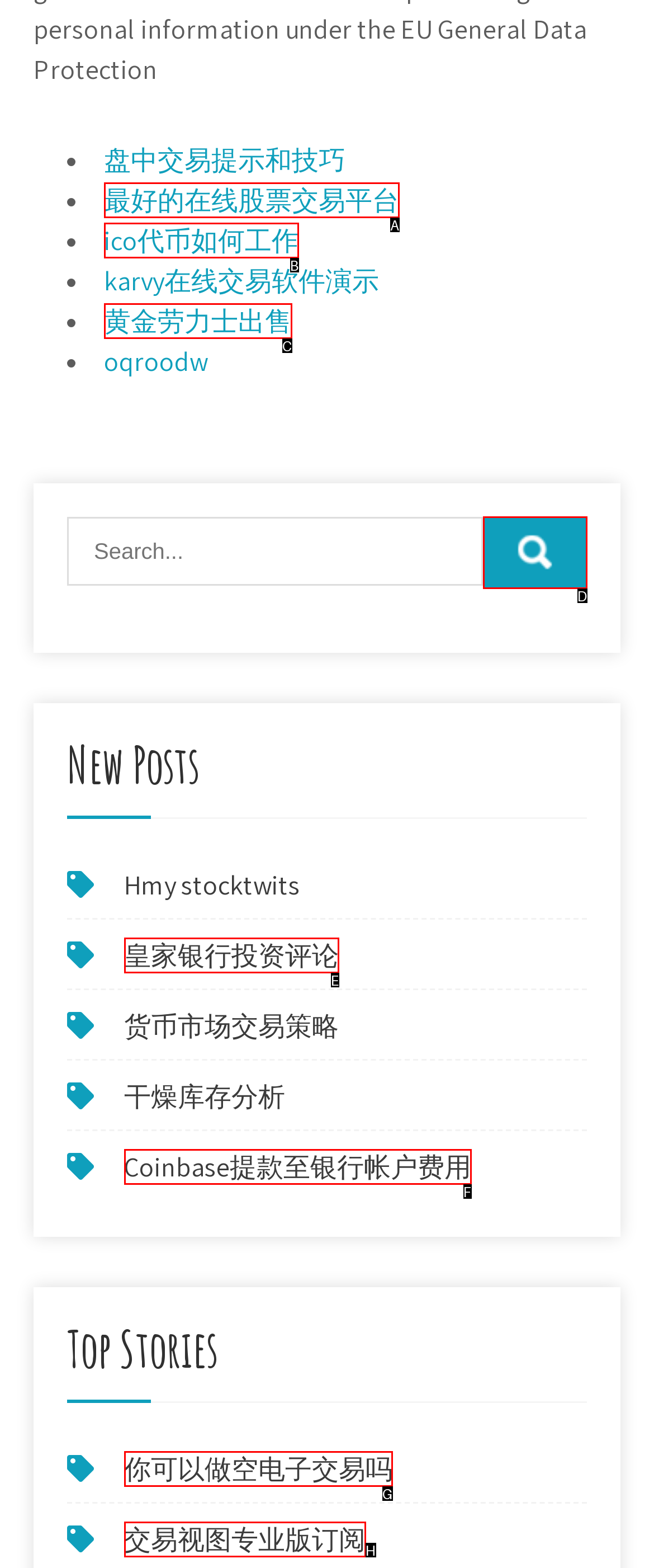From the available choices, determine which HTML element fits this description: 你可以做空电子交易吗 Respond with the correct letter.

G